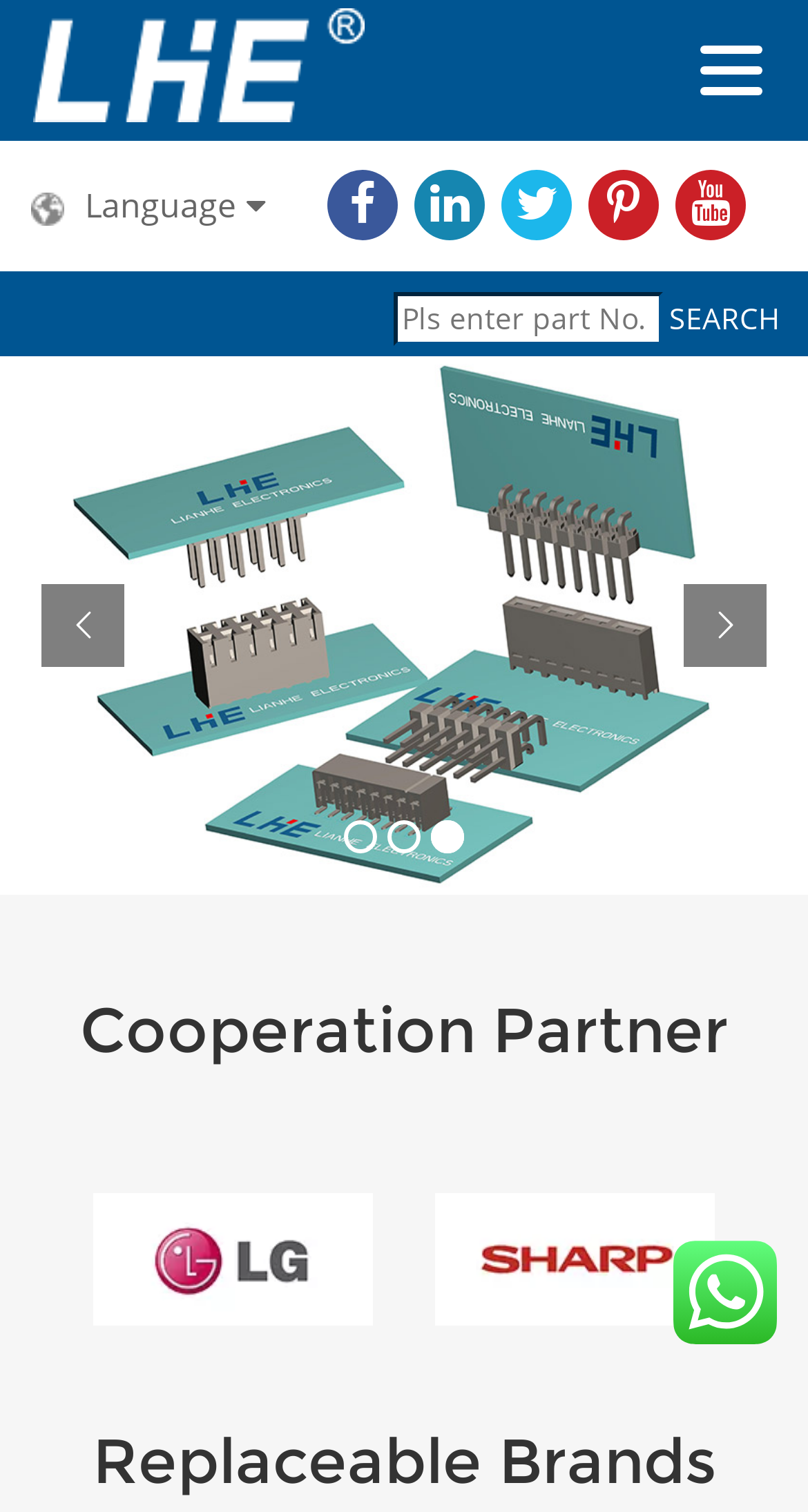Provide a brief response to the question using a single word or phrase: 
What is the category of products mentioned in the heading?

Replaceable Brands